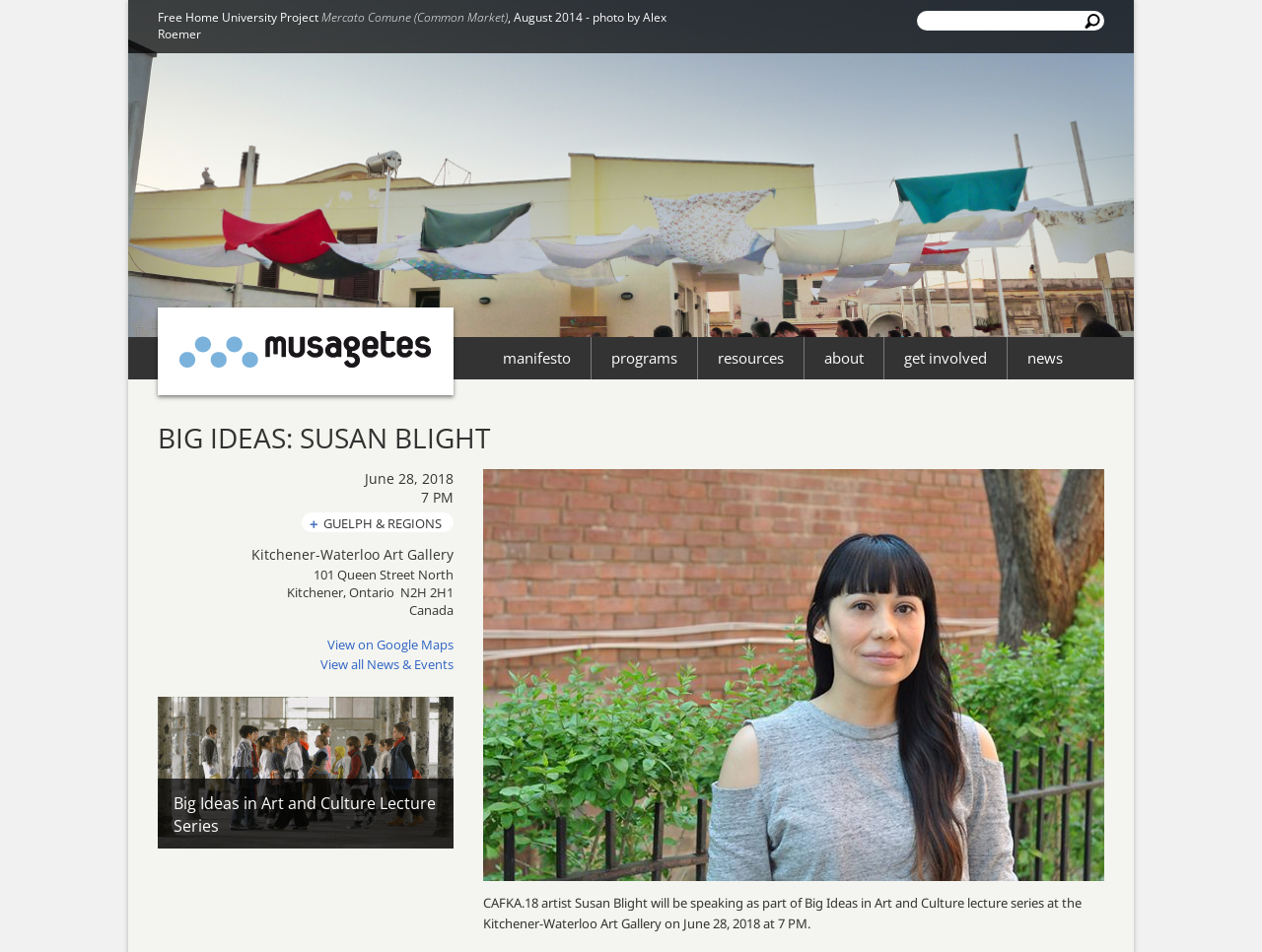What is the name of the lecture series?
Answer the question based on the image using a single word or a brief phrase.

Big Ideas in Art and Culture